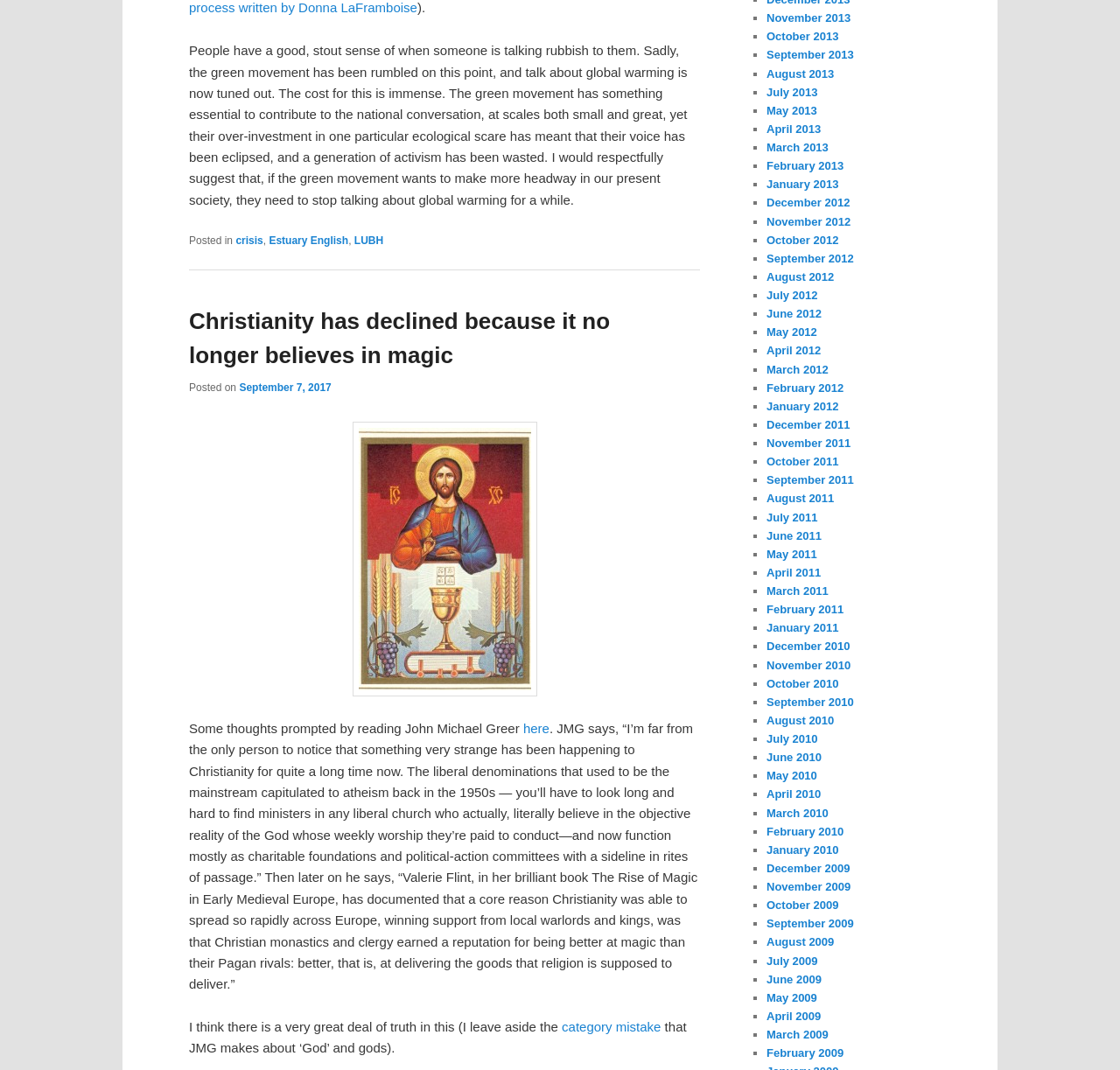Determine the bounding box coordinates of the element's region needed to click to follow the instruction: "View the 'Eucharist icon'". Provide these coordinates as four float numbers between 0 and 1, formatted as [left, top, right, bottom].

[0.314, 0.394, 0.479, 0.651]